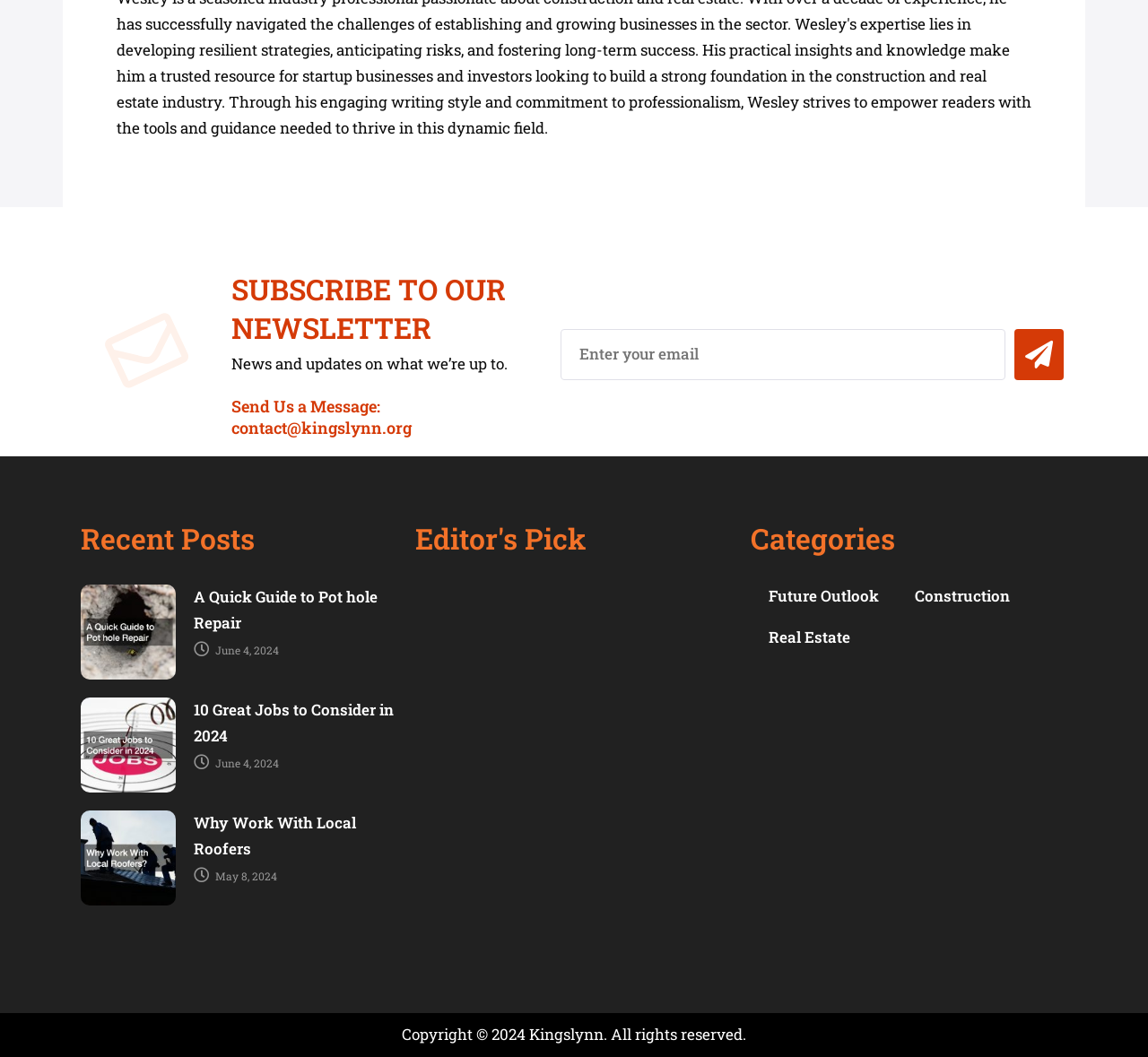Extract the bounding box coordinates for the UI element described as: "June 4, 2024".

[0.187, 0.715, 0.243, 0.729]